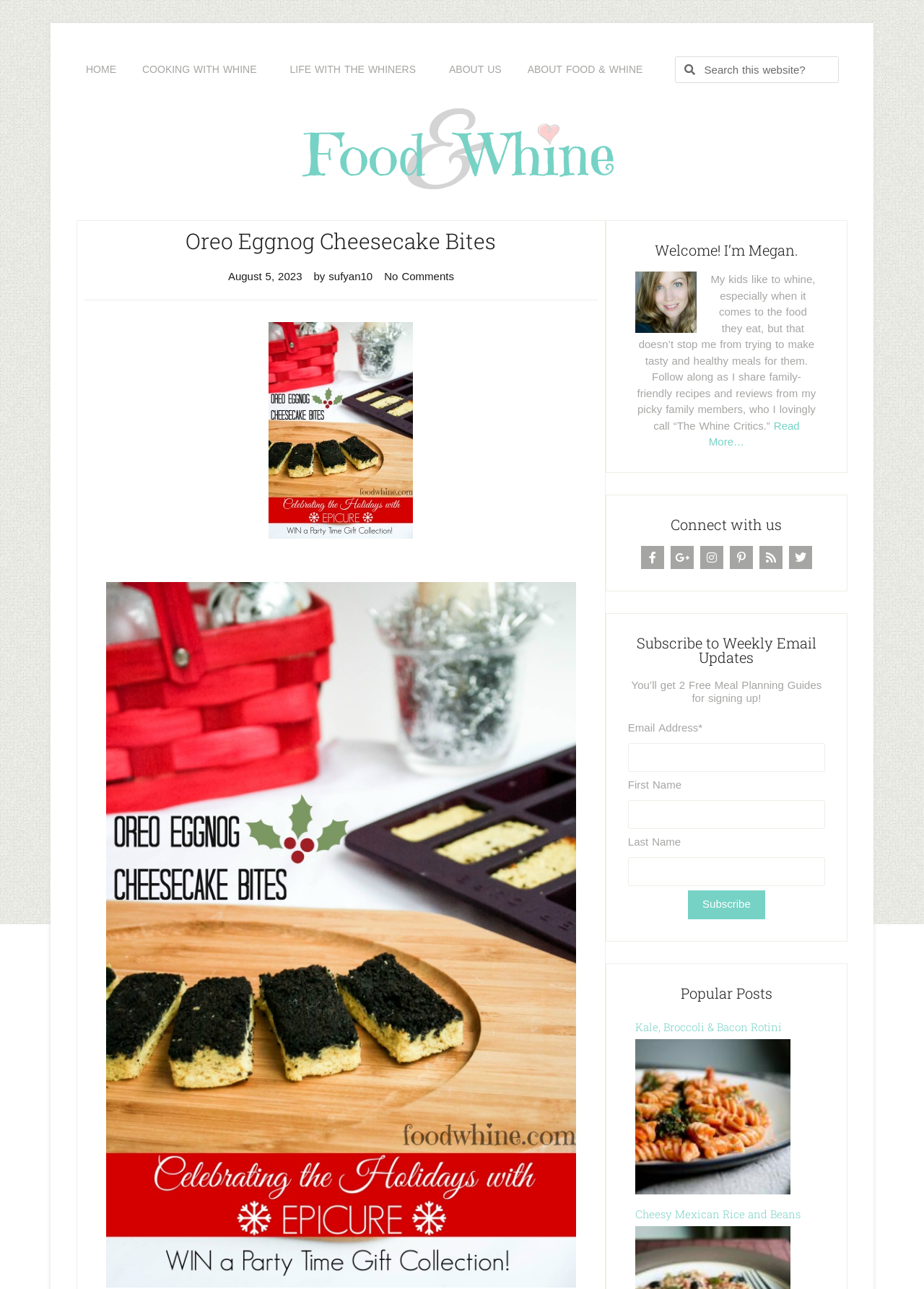Can you find the bounding box coordinates for the element to click on to achieve the instruction: "View the popular post 'Kale, Broccoli & Bacon Rotini'"?

[0.687, 0.792, 0.901, 0.801]